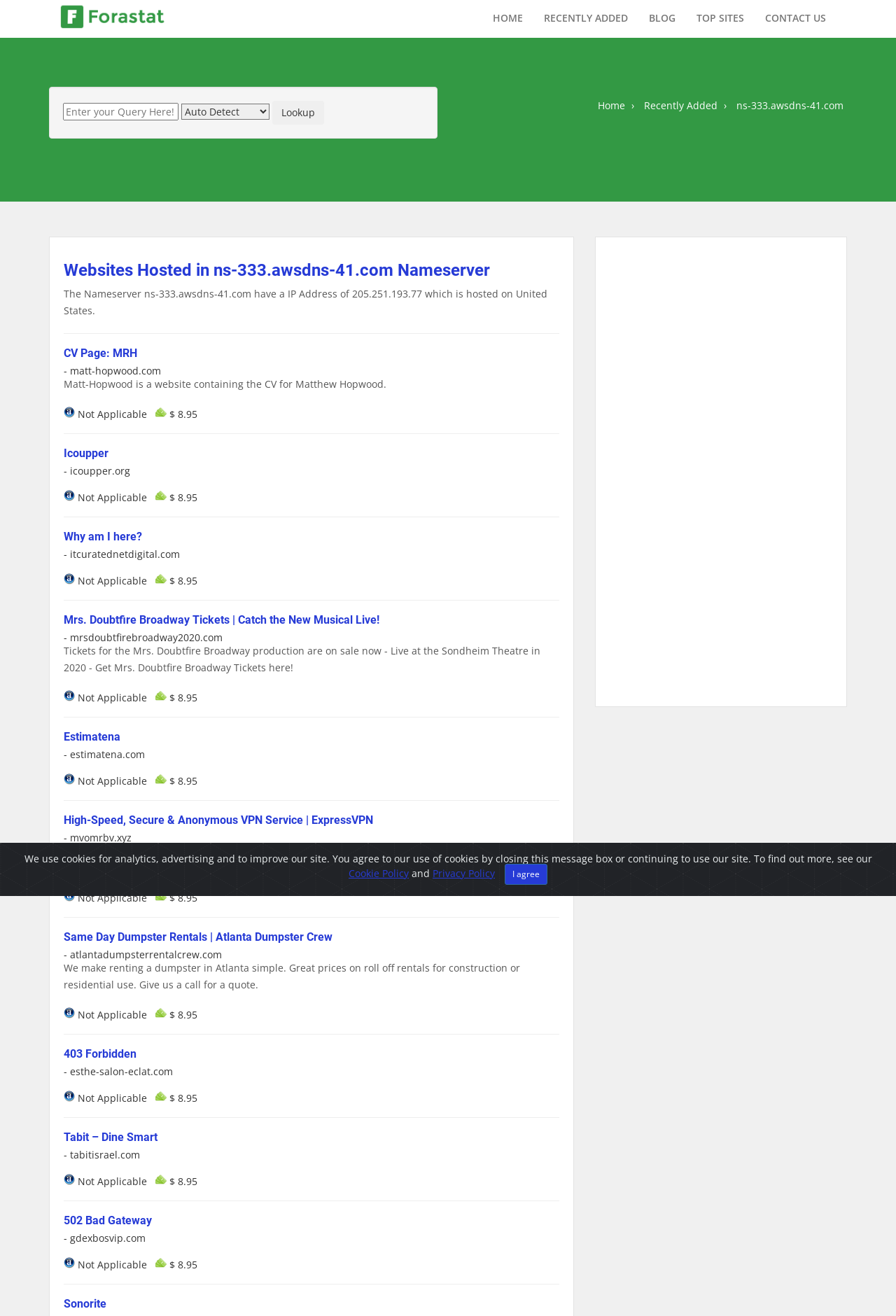Please mark the bounding box coordinates of the area that should be clicked to carry out the instruction: "Check websites hosted in ns-333.awsdns-41.com Nameserver".

[0.071, 0.199, 0.624, 0.212]